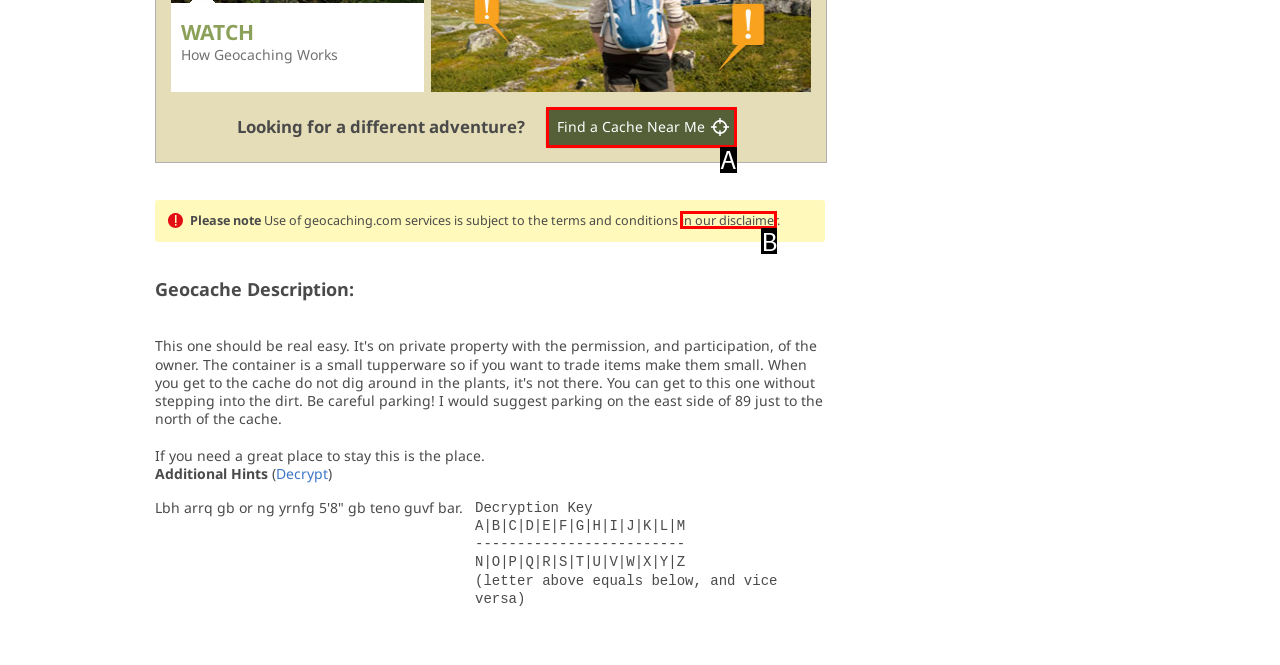Using the description: in our disclaimer, find the corresponding HTML element. Provide the letter of the matching option directly.

B